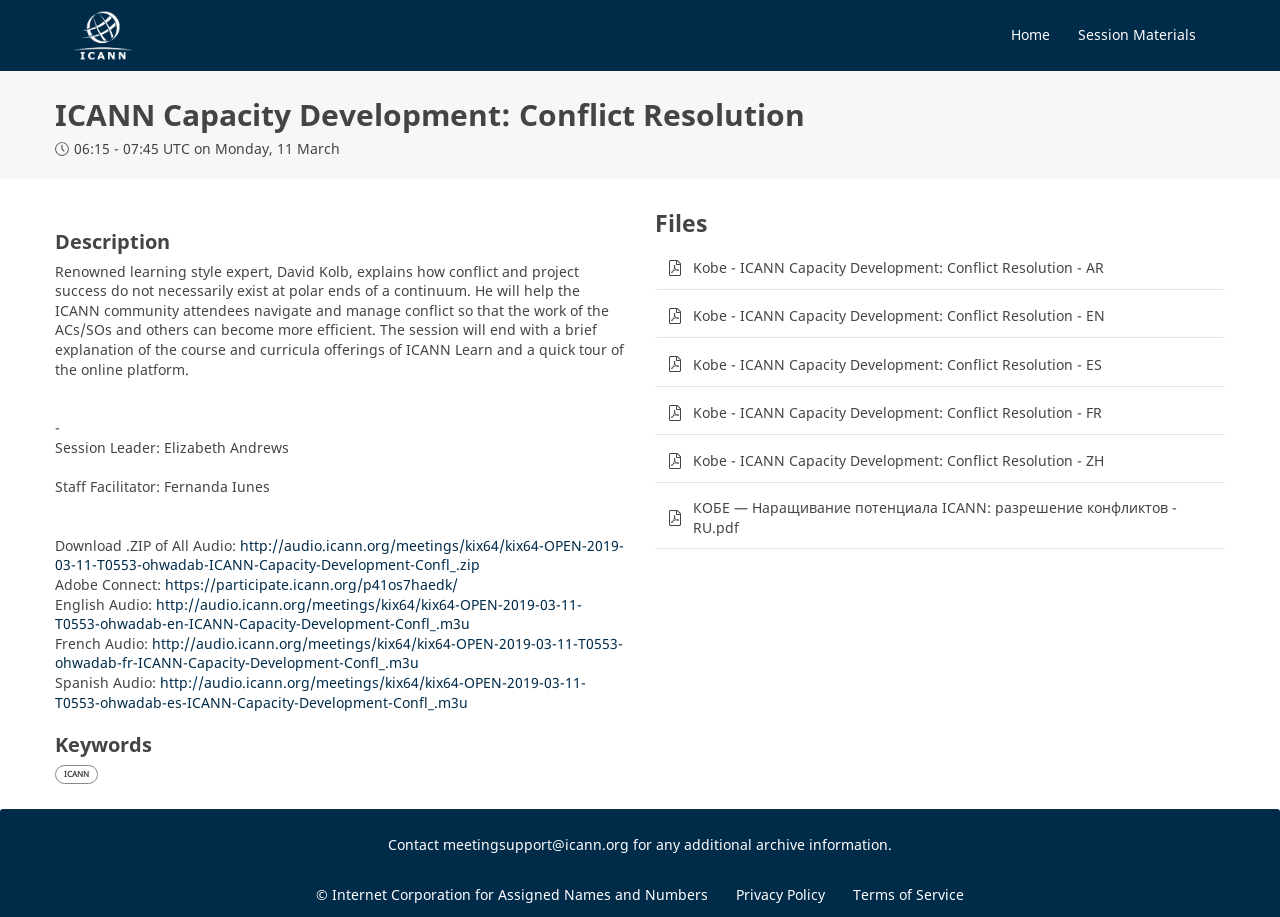Please indicate the bounding box coordinates of the element's region to be clicked to achieve the instruction: "View the English Audio". Provide the coordinates as four float numbers between 0 and 1, i.e., [left, top, right, bottom].

[0.043, 0.648, 0.455, 0.691]